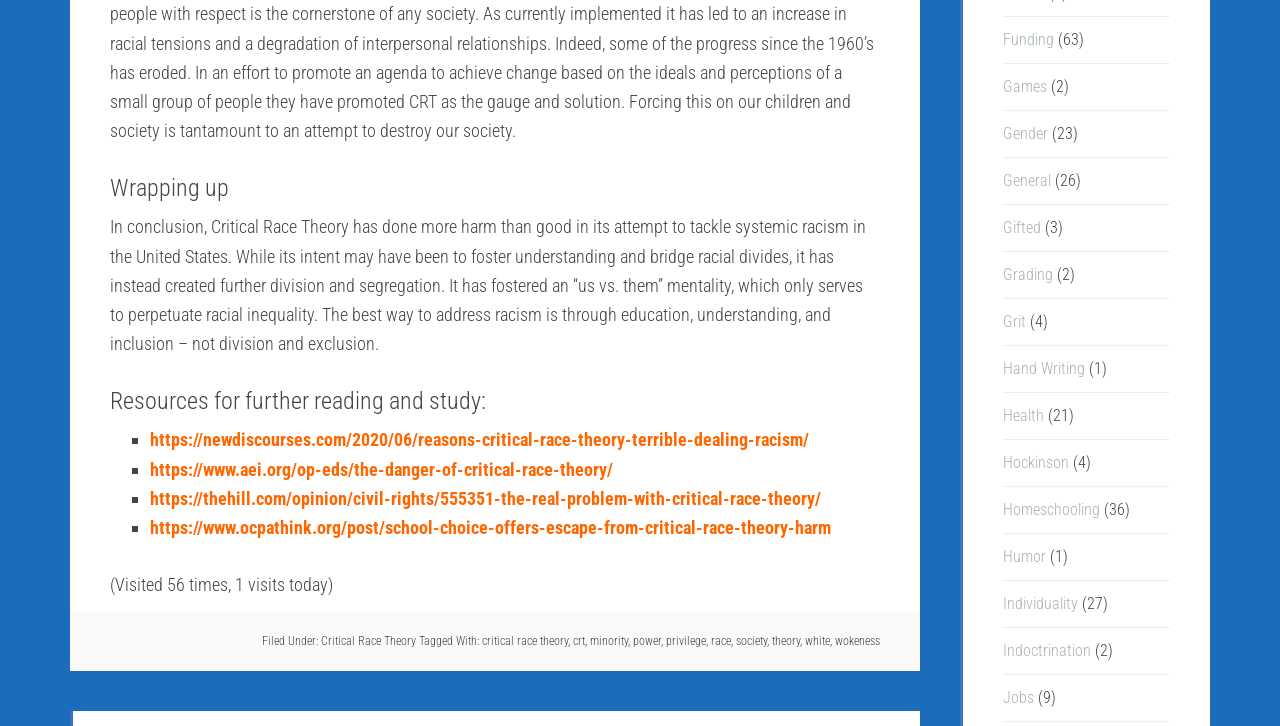What is the main topic of the article?
Please provide a comprehensive answer to the question based on the webpage screenshot.

The main topic of the article can be determined by reading the heading 'Wrapping up' and the subsequent text, which discusses the harm caused by Critical Race Theory in addressing systemic racism in the United States.